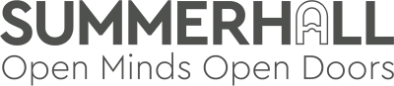Convey all the details present in the image.

The image features the logo and slogan of Summerhall, a prominent venue known for its dynamic arts programming. The logo prominently displays the name "SUMMERHALL" in a bold, modern font, complemented by the tagline "Open Minds Open Doors," which reflects the venue's commitment to creativity and inclusivity. This branding encapsulates Summerhall's ethos as a hub for innovative performances, exhibitions, and community engagement, making it a central part of the cultural landscape during events like the August Festival.